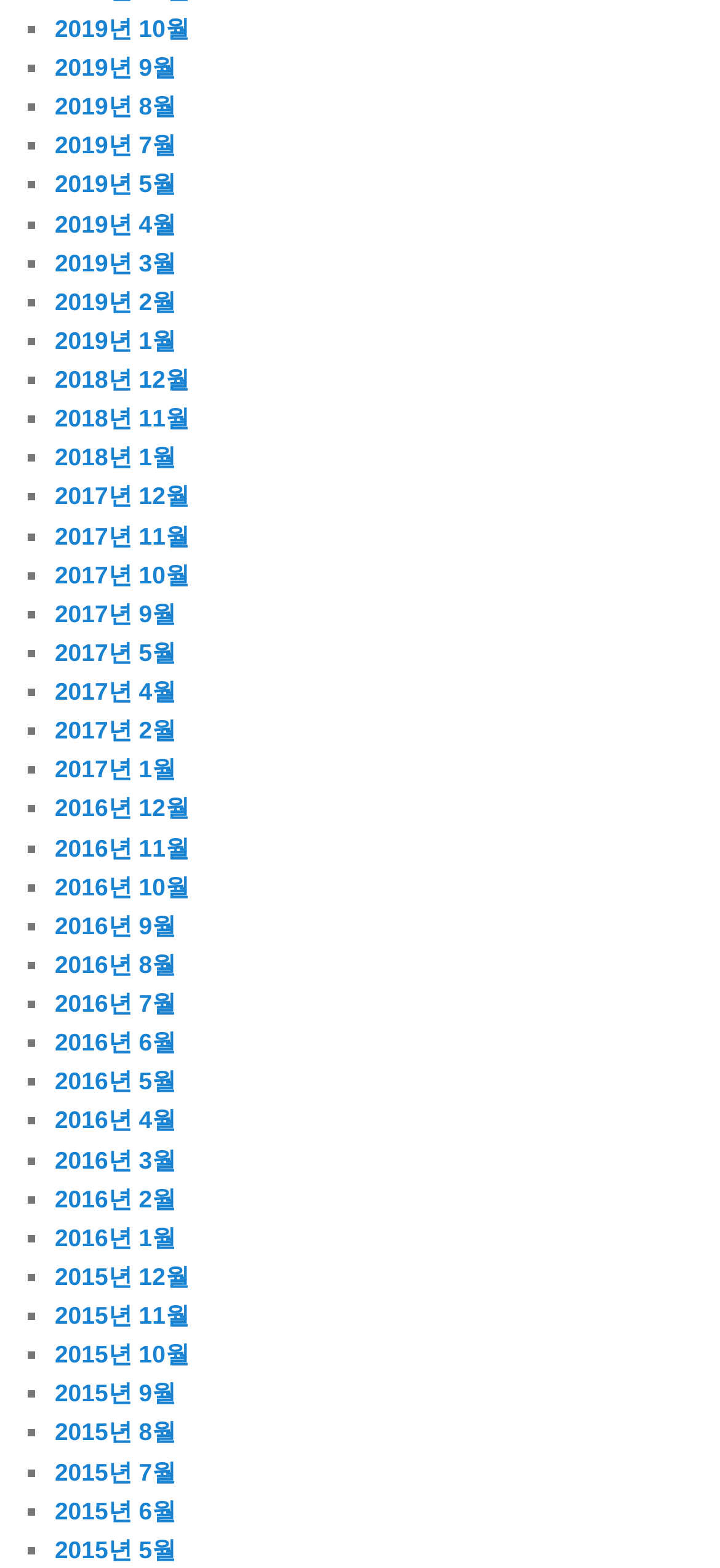Locate the bounding box coordinates of the element that needs to be clicked to carry out the instruction: "Go to 2015년 6월". The coordinates should be given as four float numbers ranging from 0 to 1, i.e., [left, top, right, bottom].

[0.076, 0.954, 0.245, 0.972]